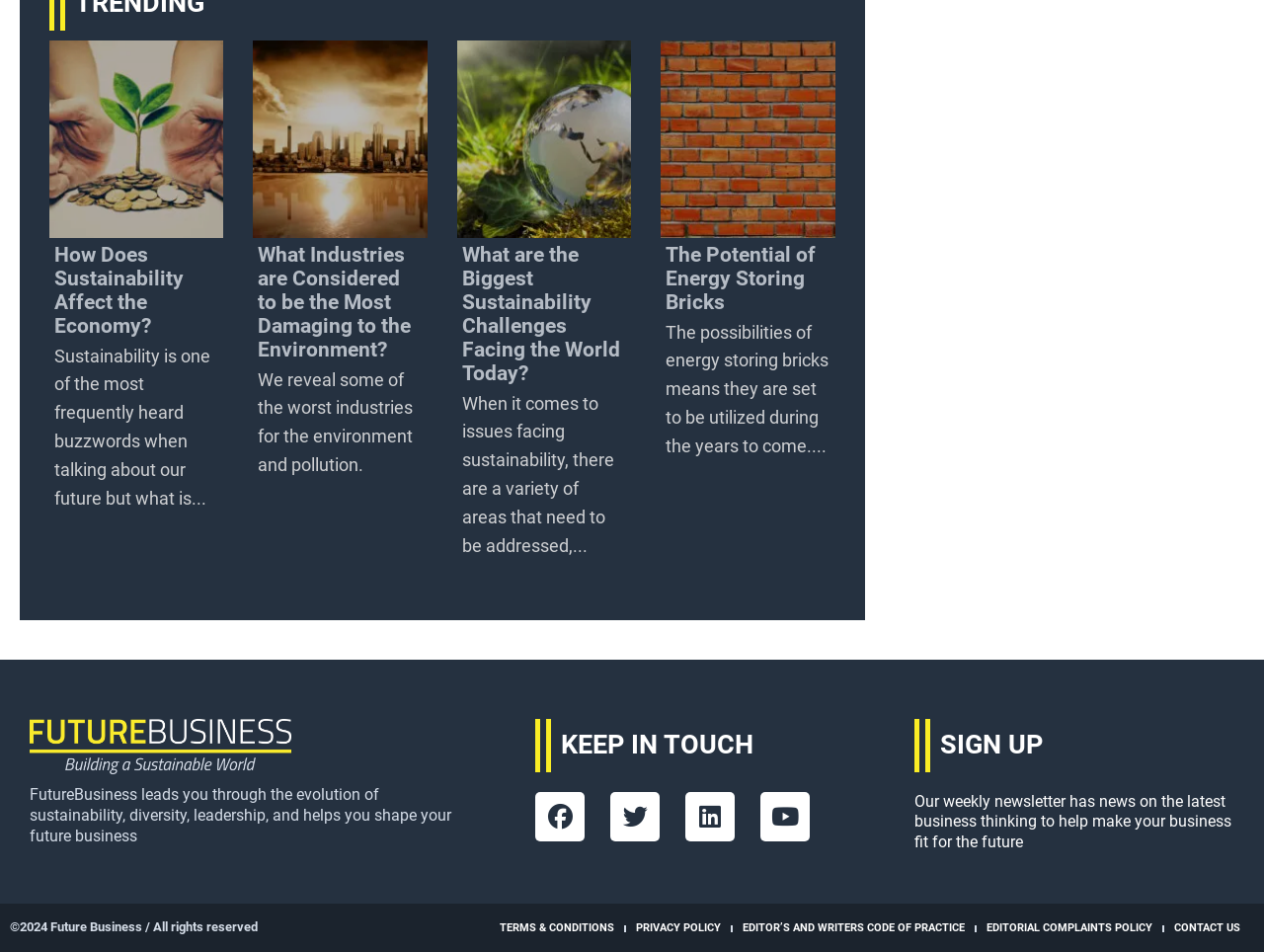Show the bounding box coordinates of the region that should be clicked to follow the instruction: "Sign up for the weekly newsletter."

[0.744, 0.766, 0.825, 0.801]